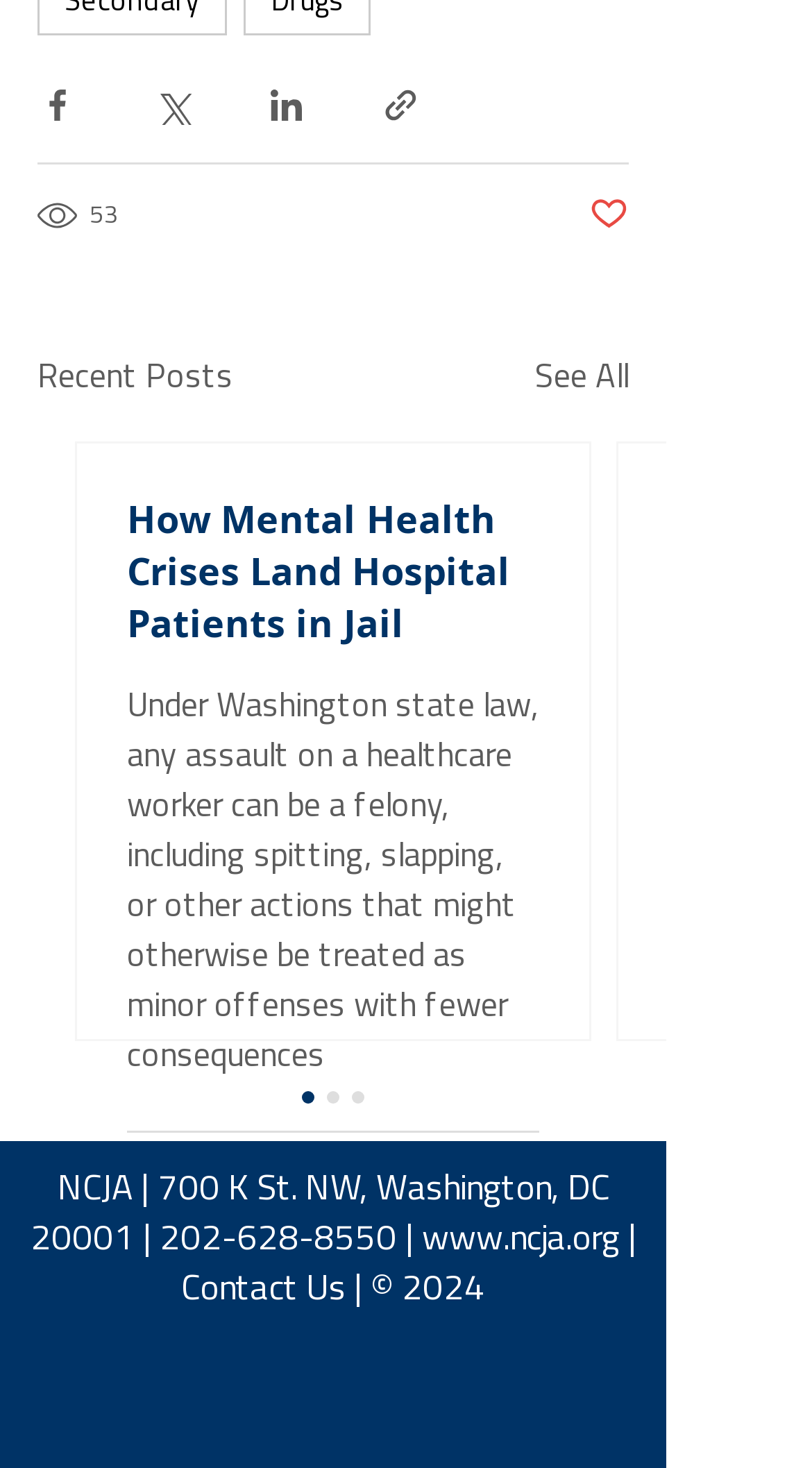Please mark the bounding box coordinates of the area that should be clicked to carry out the instruction: "Like a post".

[0.726, 0.132, 0.774, 0.163]